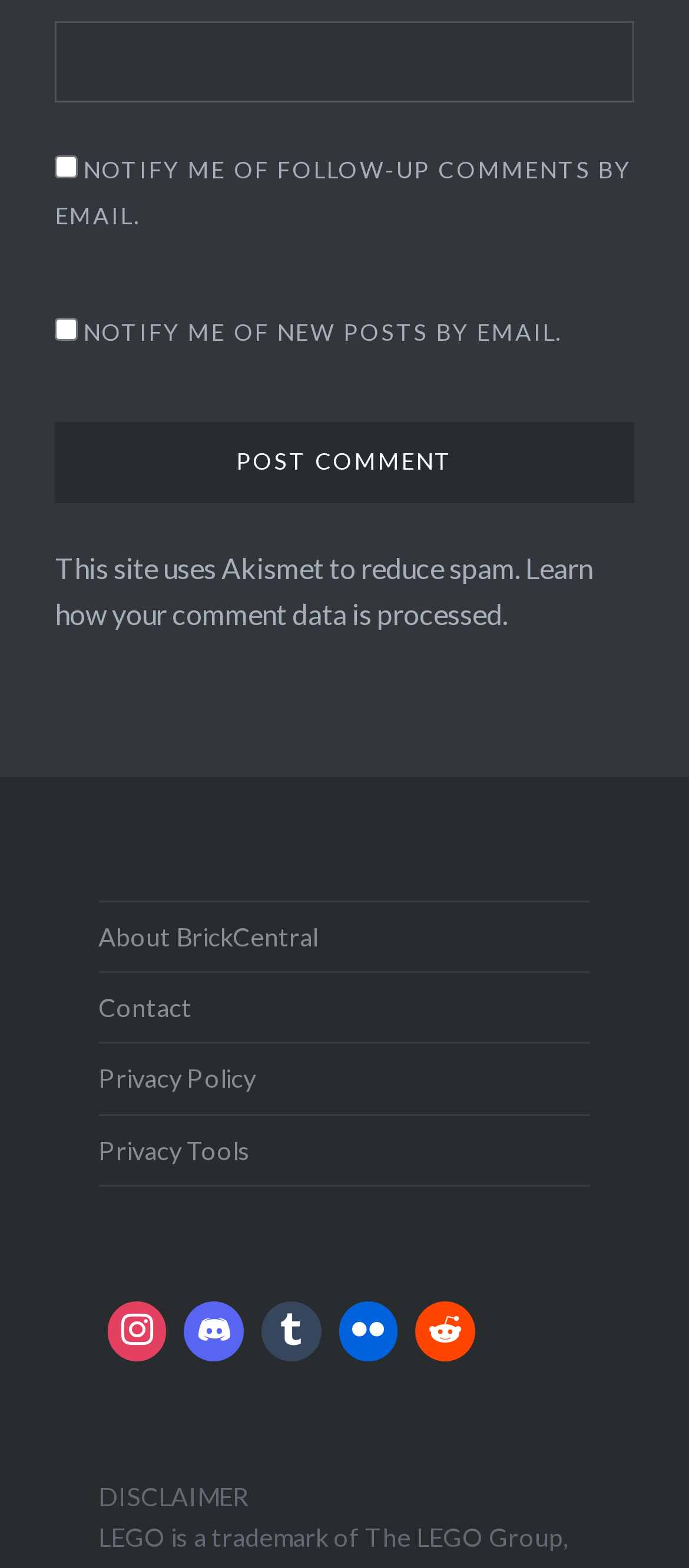What is the name of the site that uses Akismet?
Use the information from the image to give a detailed answer to the question.

The static text 'This site uses Akismet to reduce spam.' implies that the site being referred to is the current website, which uses Akismet to reduce spam.